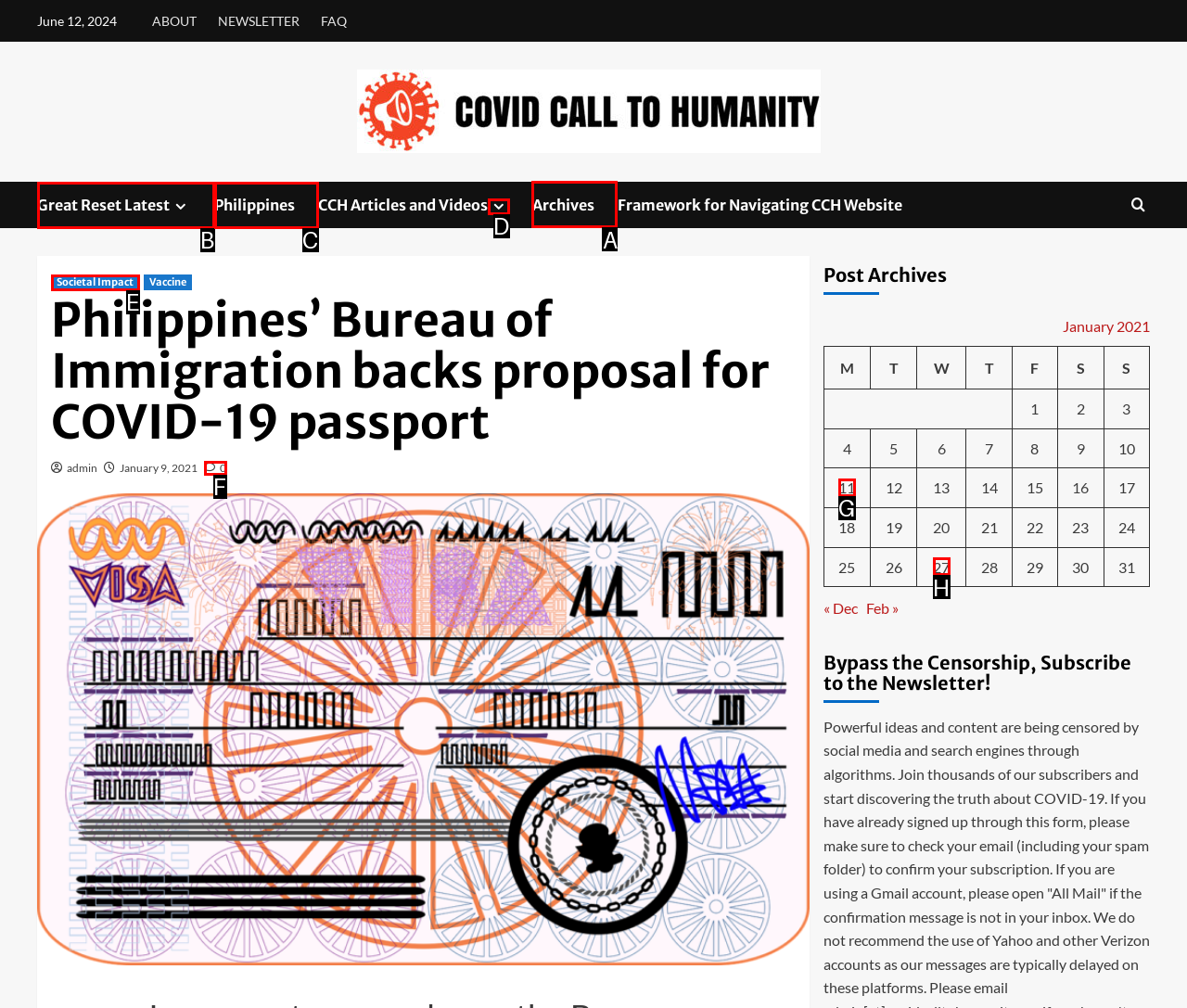Identify the correct UI element to click for this instruction: Go to Archives page
Respond with the appropriate option's letter from the provided choices directly.

A